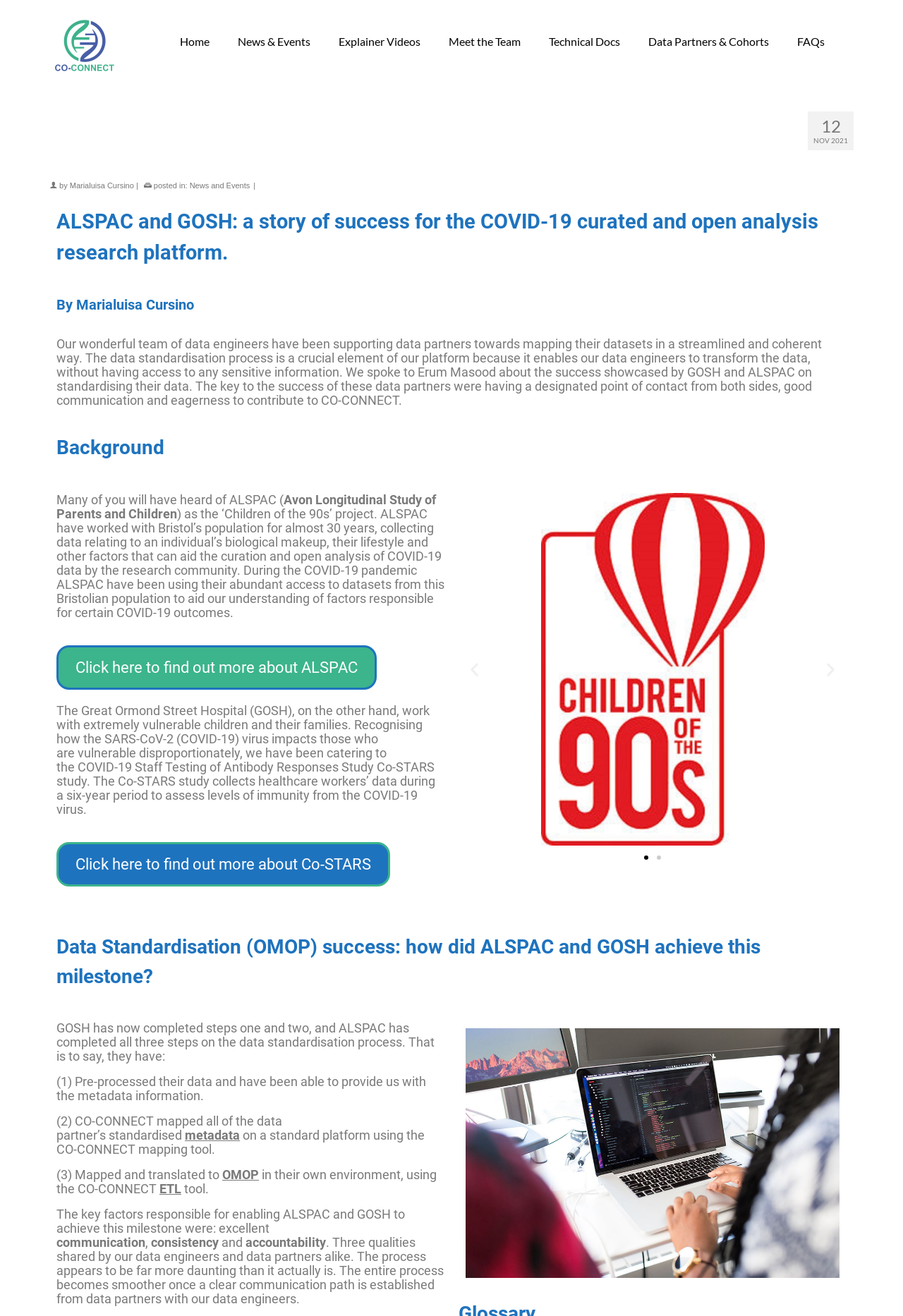Identify the bounding box coordinates of the element to click to follow this instruction: 'Read the 'ALSPAC and GOSH: a story of success for the COVID-19 curated and open analysis research platform' article'. Ensure the coordinates are four float values between 0 and 1, provided as [left, top, right, bottom].

[0.062, 0.157, 0.938, 0.204]